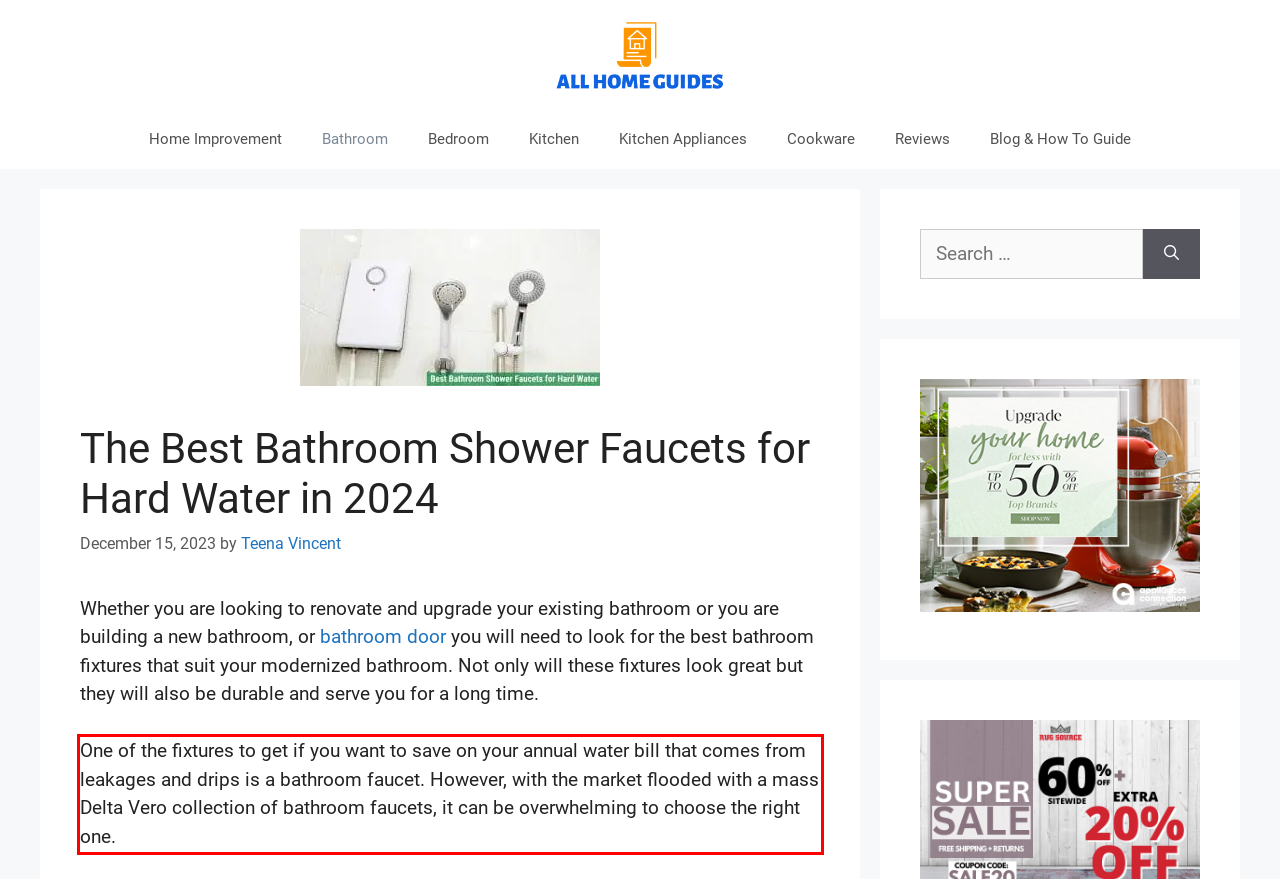Please look at the screenshot provided and find the red bounding box. Extract the text content contained within this bounding box.

One of the fixtures to get if you want to save on your annual water bill that comes from leakages and drips is a bathroom faucet. However, with the market flooded with a mass Delta Vero collection of bathroom faucets, it can be overwhelming to choose the right one.